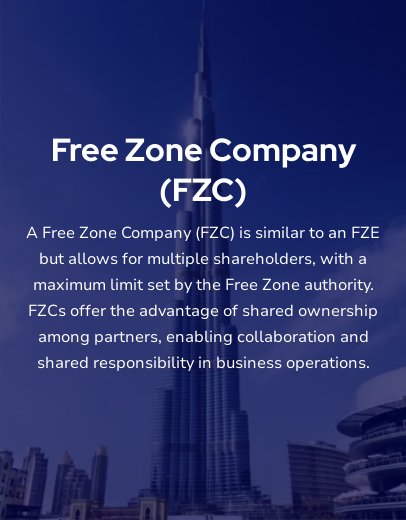Provide a brief response using a word or short phrase to this question:
What is the background of the image?

Modern skyline